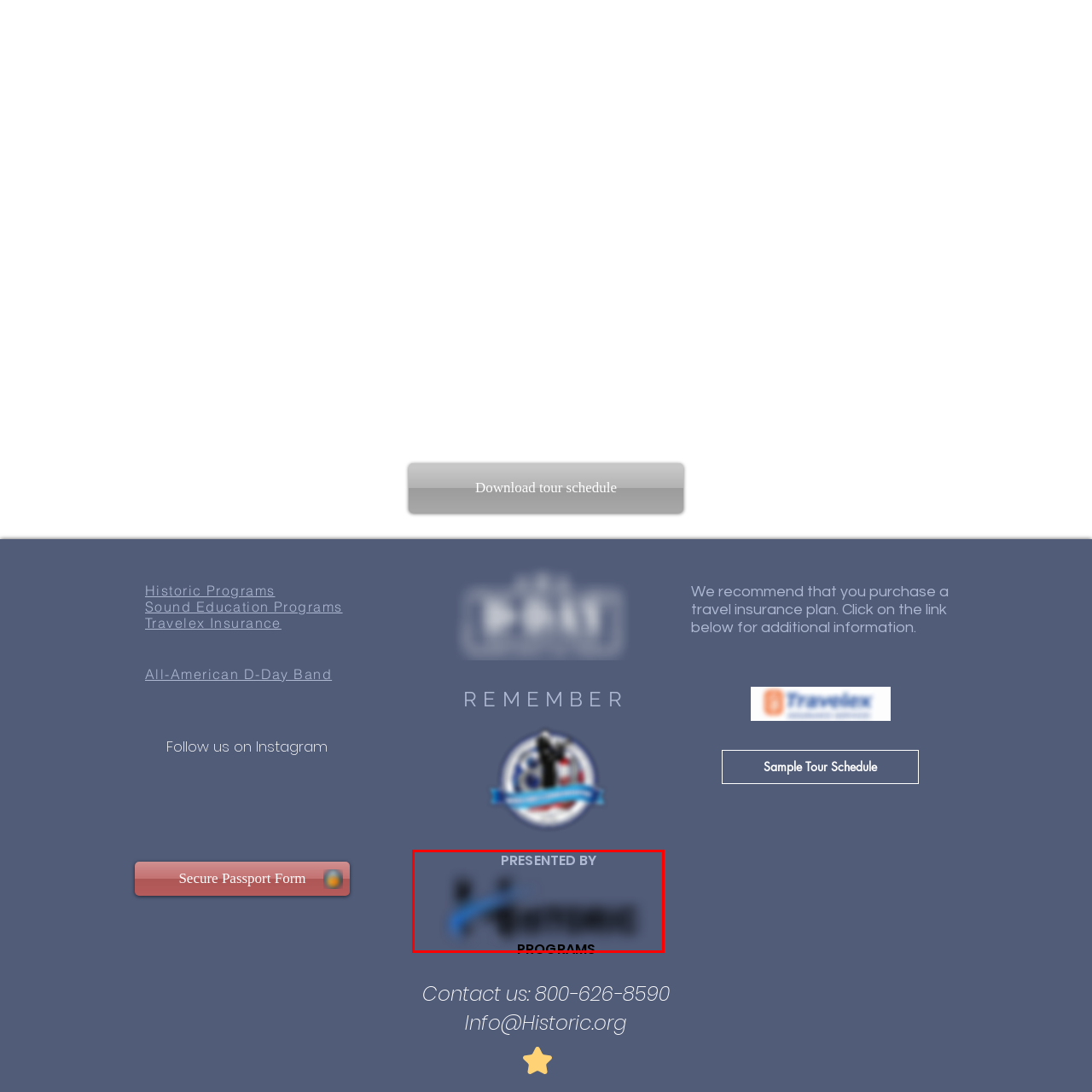What is the word positioned below 'Presented by'?
Focus on the image enclosed by the red bounding box and elaborate on your answer to the question based on the visual details present.

The caption states that the logo features stylized text that reads 'Presented by' positioned above another word, 'PROGRAMS', indicating a sponsorship or promotional partnership.